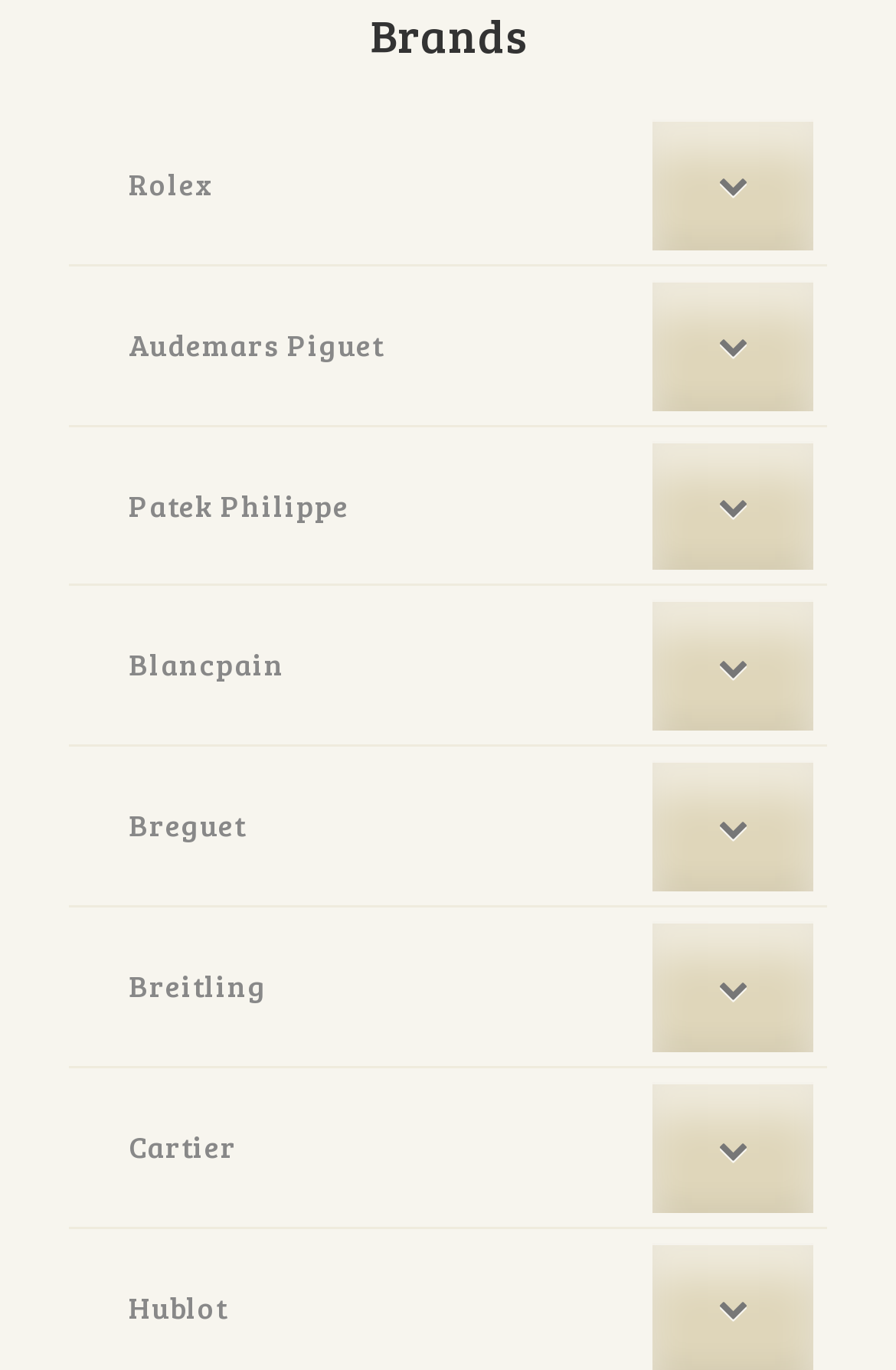Identify the bounding box coordinates of the region I need to click to complete this instruction: "View related post 'Hamas attack has abruptly altered the picture for Middle East diplomacy'".

None